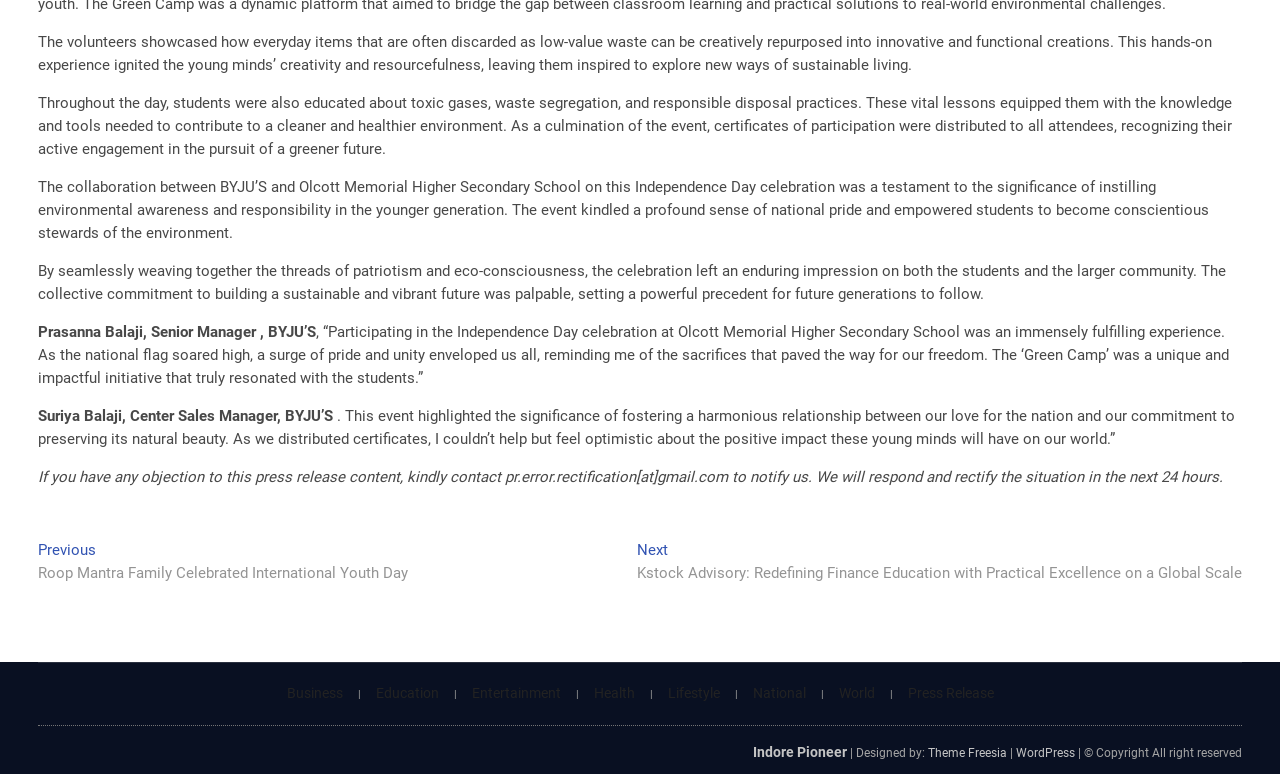Provide the bounding box coordinates of the HTML element described as: "Indore Pioneer". The bounding box coordinates should be four float numbers between 0 and 1, i.e., [left, top, right, bottom].

[0.588, 0.961, 0.661, 0.981]